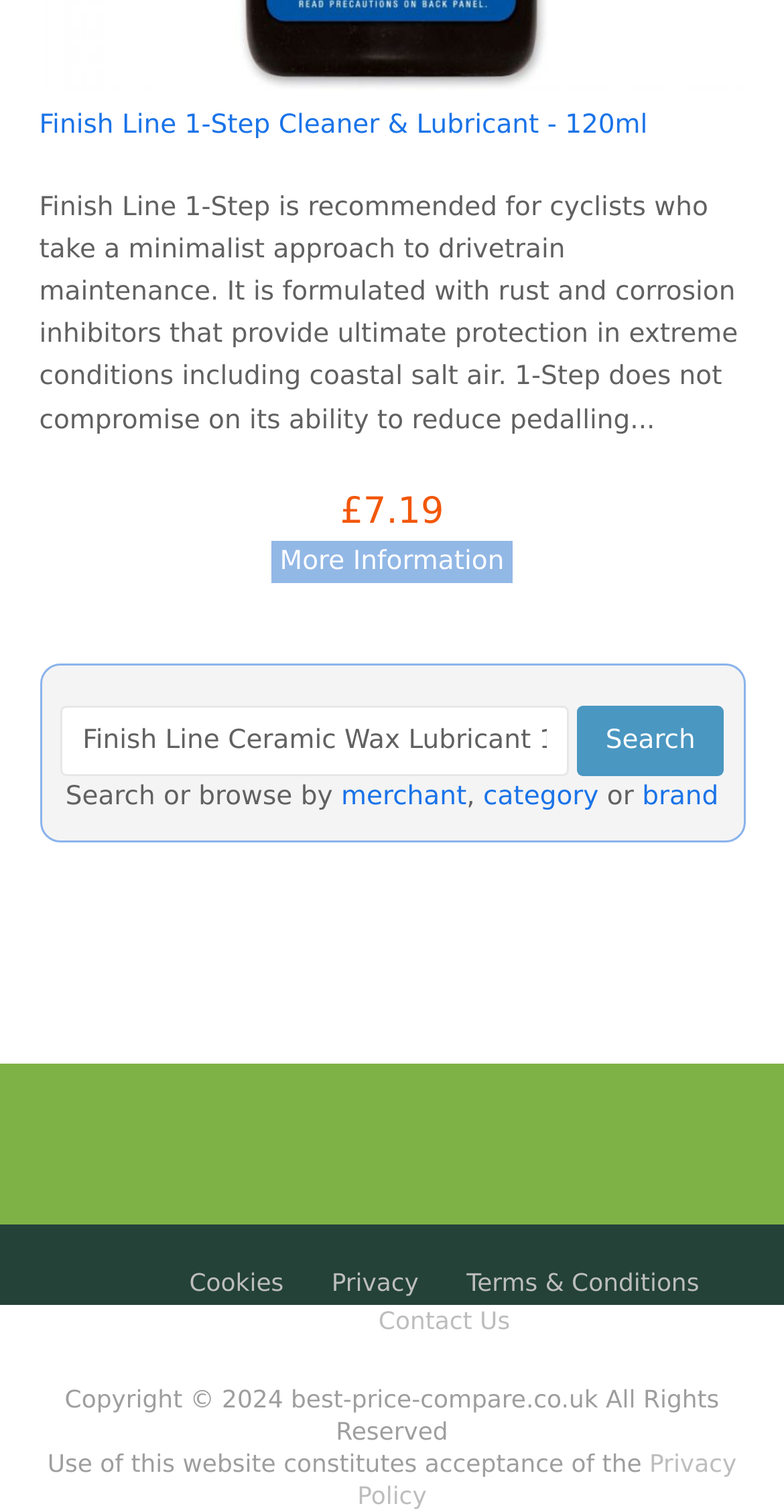Pinpoint the bounding box coordinates for the area that should be clicked to perform the following instruction: "Search for products".

[0.077, 0.467, 0.726, 0.513]